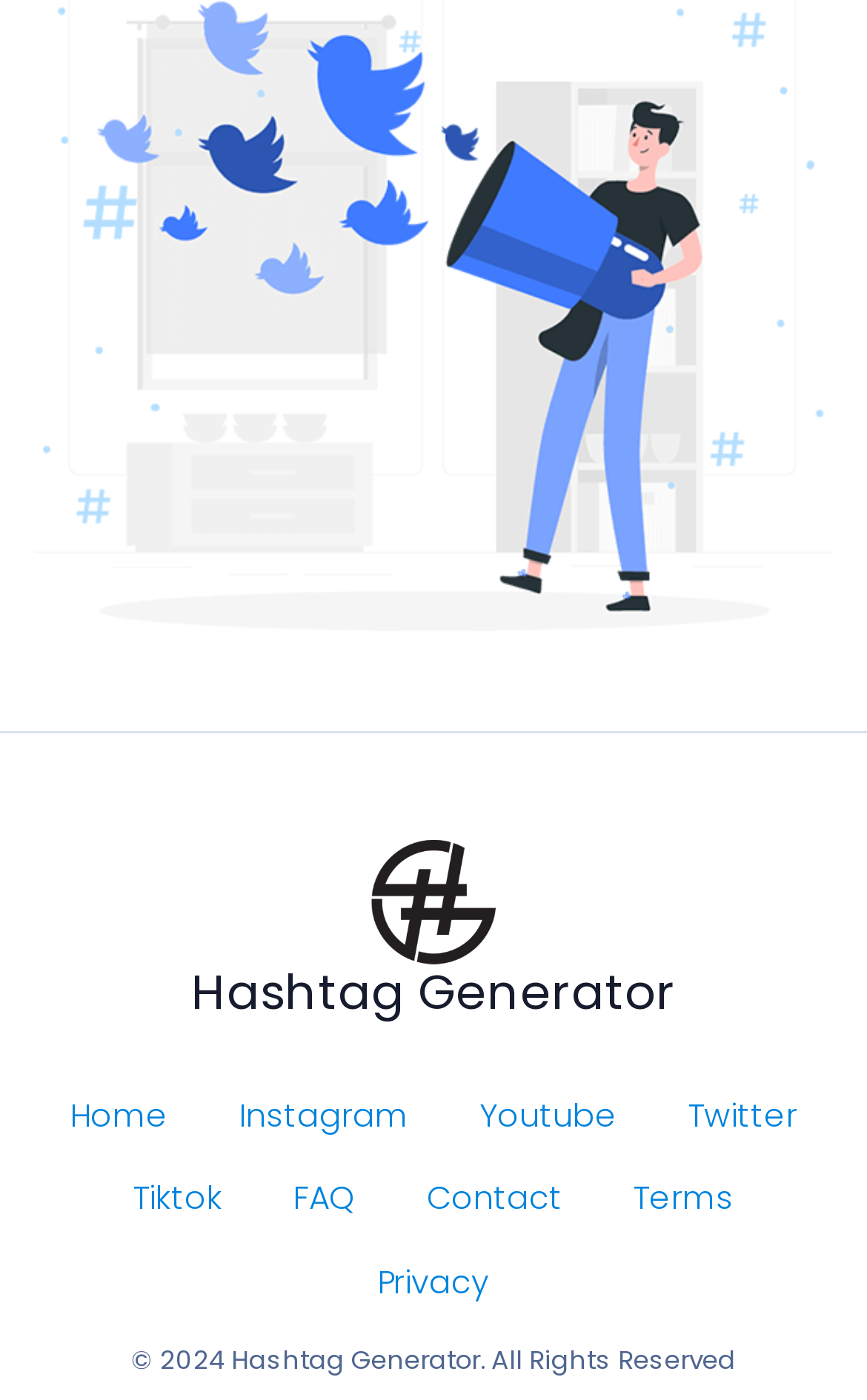What is the last navigation link in the footer section?
Refer to the screenshot and deliver a thorough answer to the question presented.

By examining the footer section, we can see that the last navigation link is 'Privacy', which is located at the bottom right corner of the footer section.